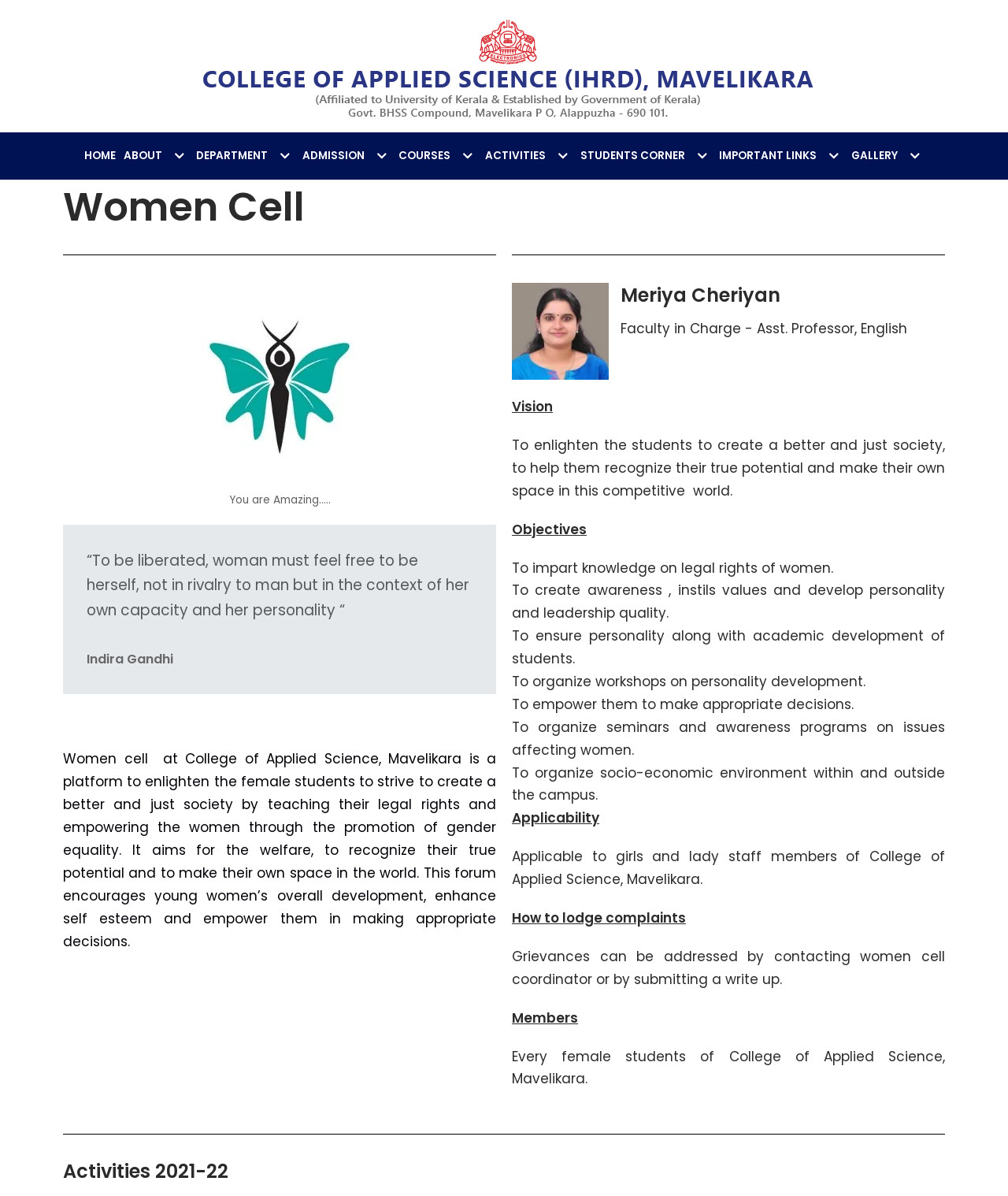Please examine the image and provide a detailed answer to the question: What is the objective of Women Cell?

The objective of Women Cell is mentioned in the static text 'To enlighten the students to create a better and just society, to help them recognize their true potential and make their own space in this competitive world.' which is under the heading 'Vision'.